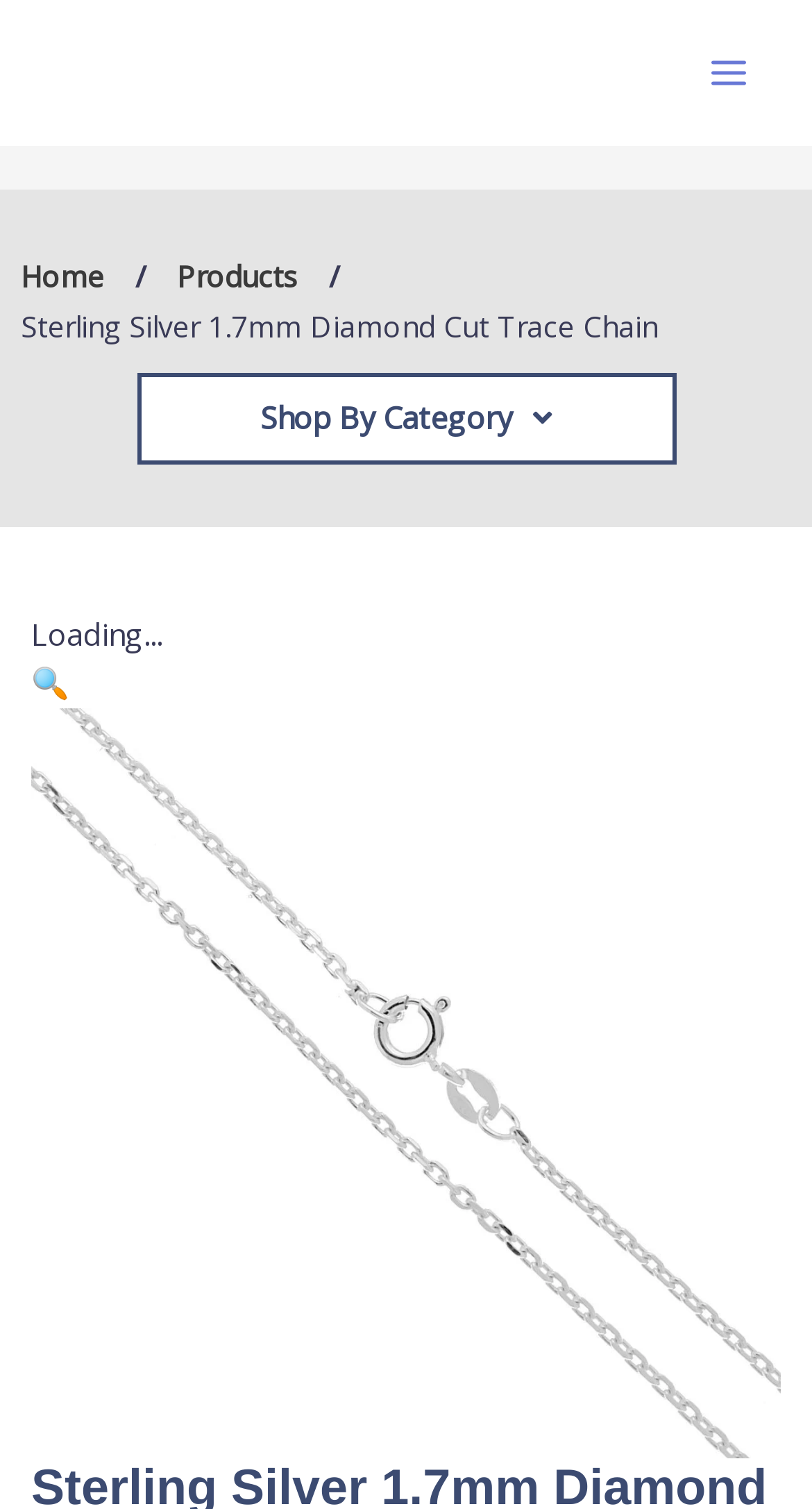Consider the image and give a detailed and elaborate answer to the question: 
What is the icon next to the 'Shop By Category' menu item?

I looked at the link element with the text 'Shop By Category' and found that it has an icon with the Unicode character uf107 next to it.